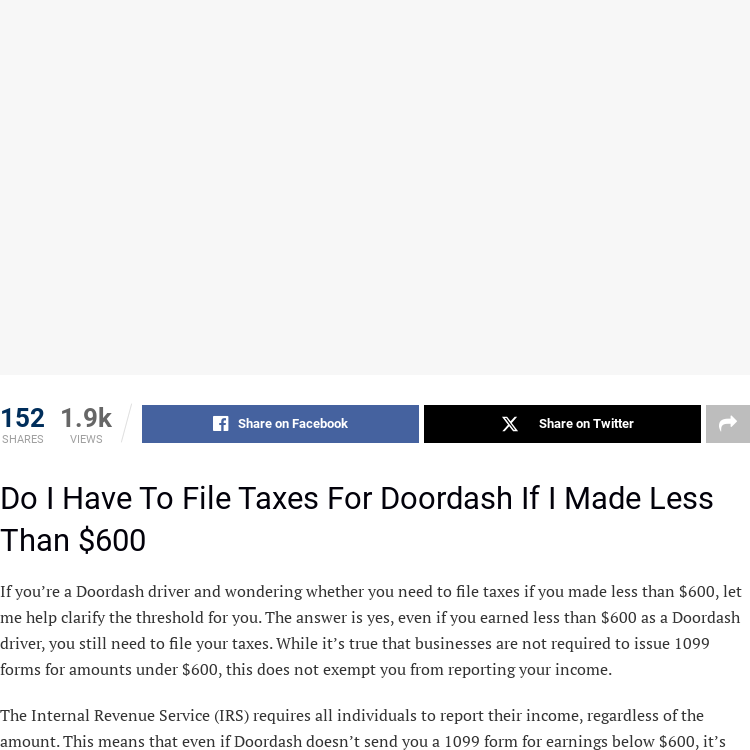How many shares does the post have? Based on the screenshot, please respond with a single word or phrase.

152